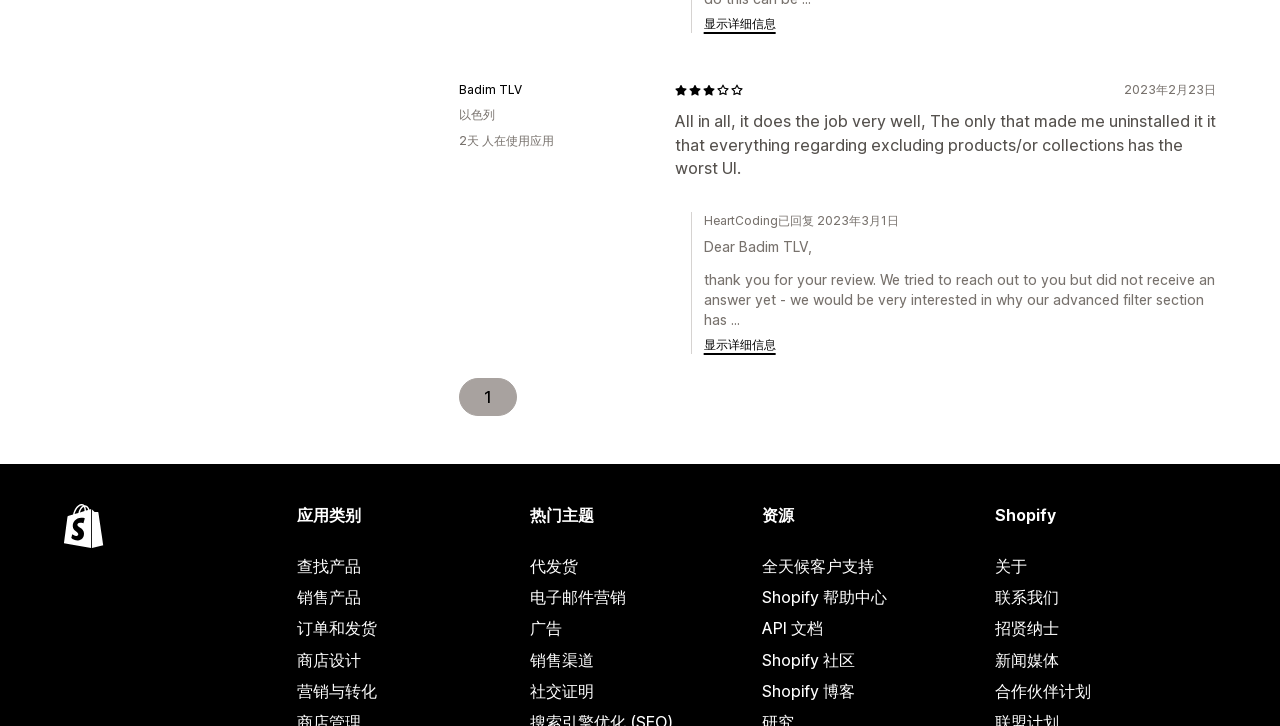Please find and report the bounding box coordinates of the element to click in order to perform the following action: "Explore the application category". The coordinates should be expressed as four float numbers between 0 and 1, in the format [left, top, right, bottom].

[0.232, 0.694, 0.404, 0.726]